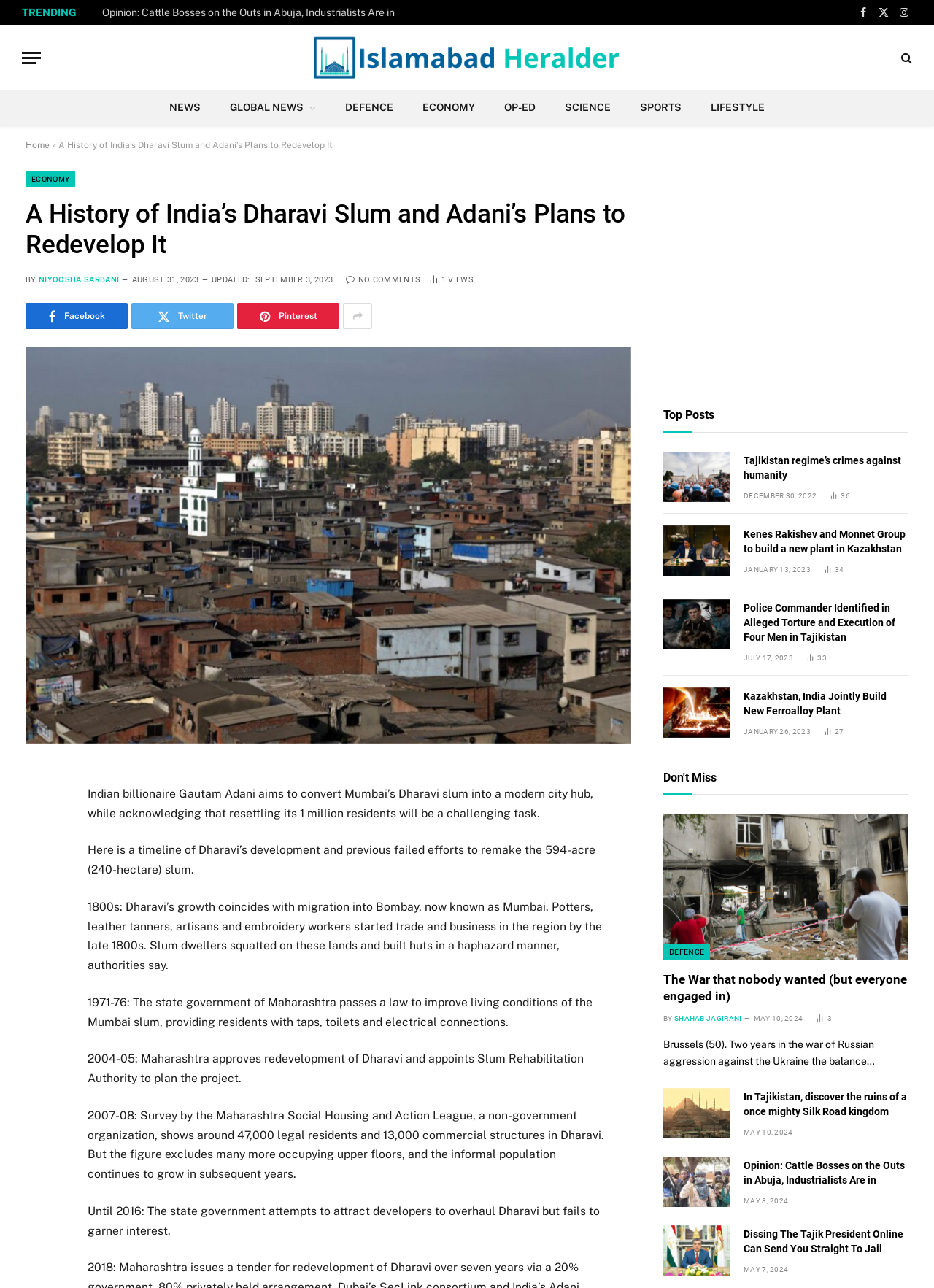Bounding box coordinates should be in the format (top-left x, top-left y, bottom-right x, bottom-right y) and all values should be floating point numbers between 0 and 1. Determine the bounding box coordinate for the UI element described as: title="Tajikistan regime’s crimes against humanity"

[0.71, 0.35, 0.782, 0.39]